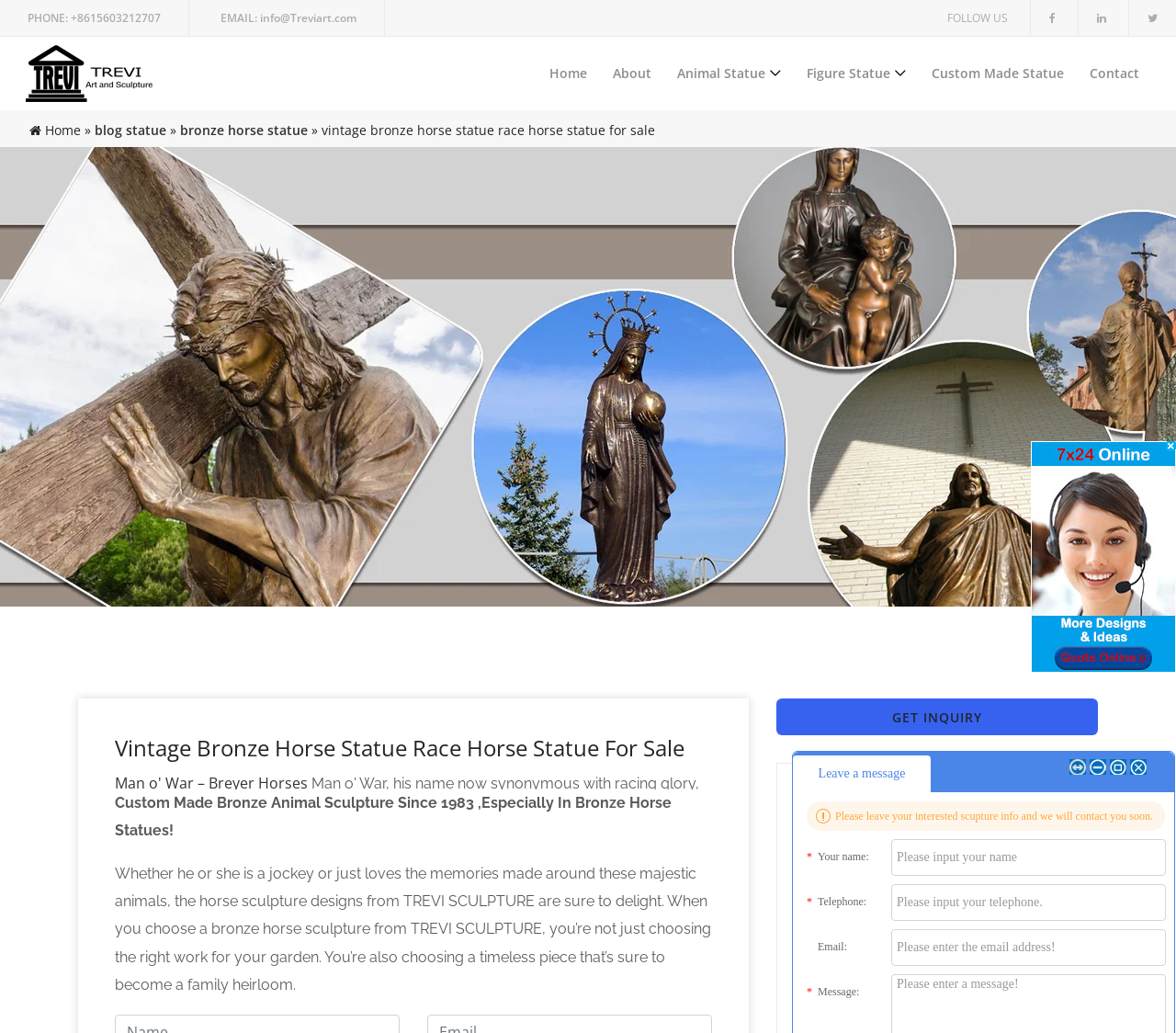Please locate the bounding box coordinates of the element that should be clicked to achieve the given instruction: "Follow the 'About' link".

[0.512, 0.056, 0.563, 0.087]